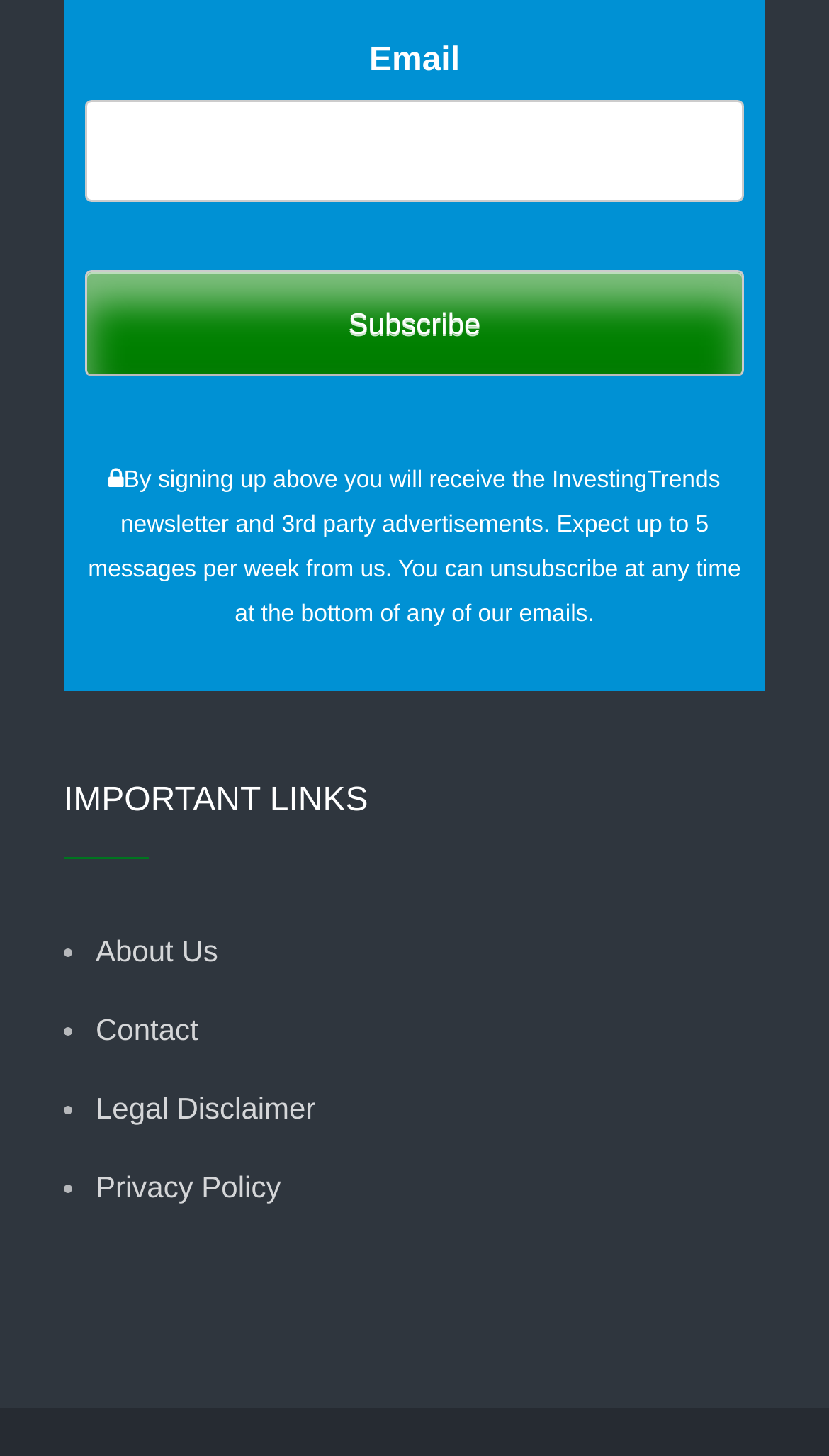How many links are under 'IMPORTANT LINKS'?
Could you answer the question in a detailed manner, providing as much information as possible?

There are four links under 'IMPORTANT LINKS', which are 'About Us', 'Contact', 'Legal Disclaimer', and 'Privacy Policy'.